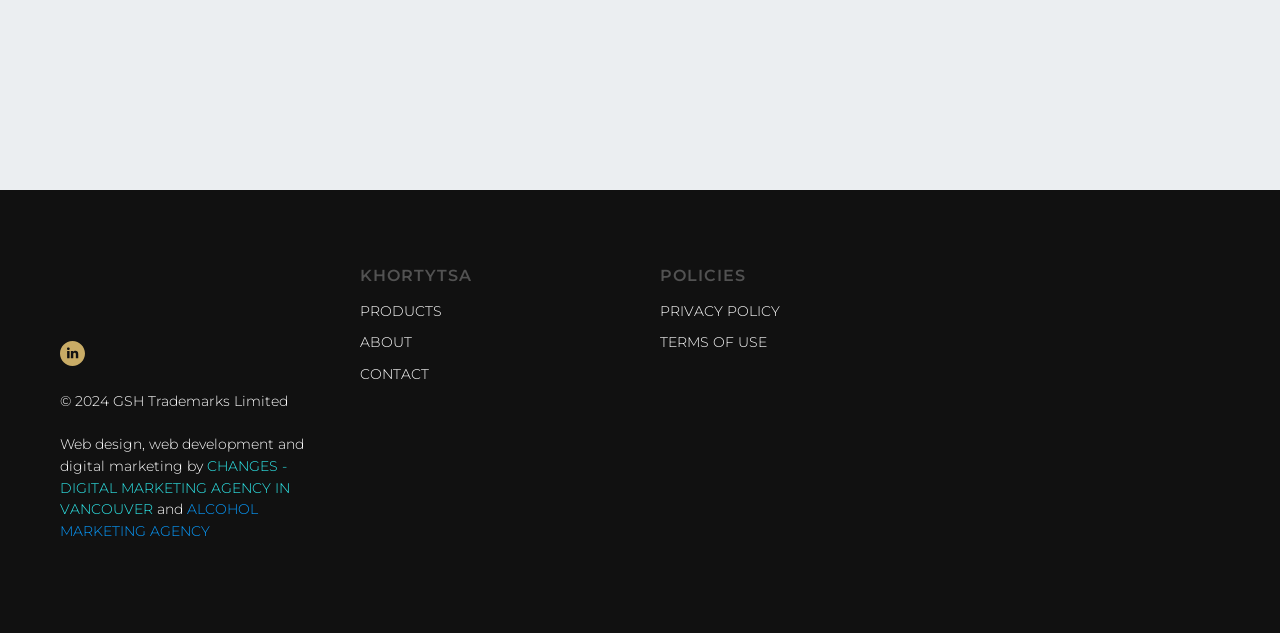Using the description: "Services", identify the bounding box of the corresponding UI element in the screenshot.

None